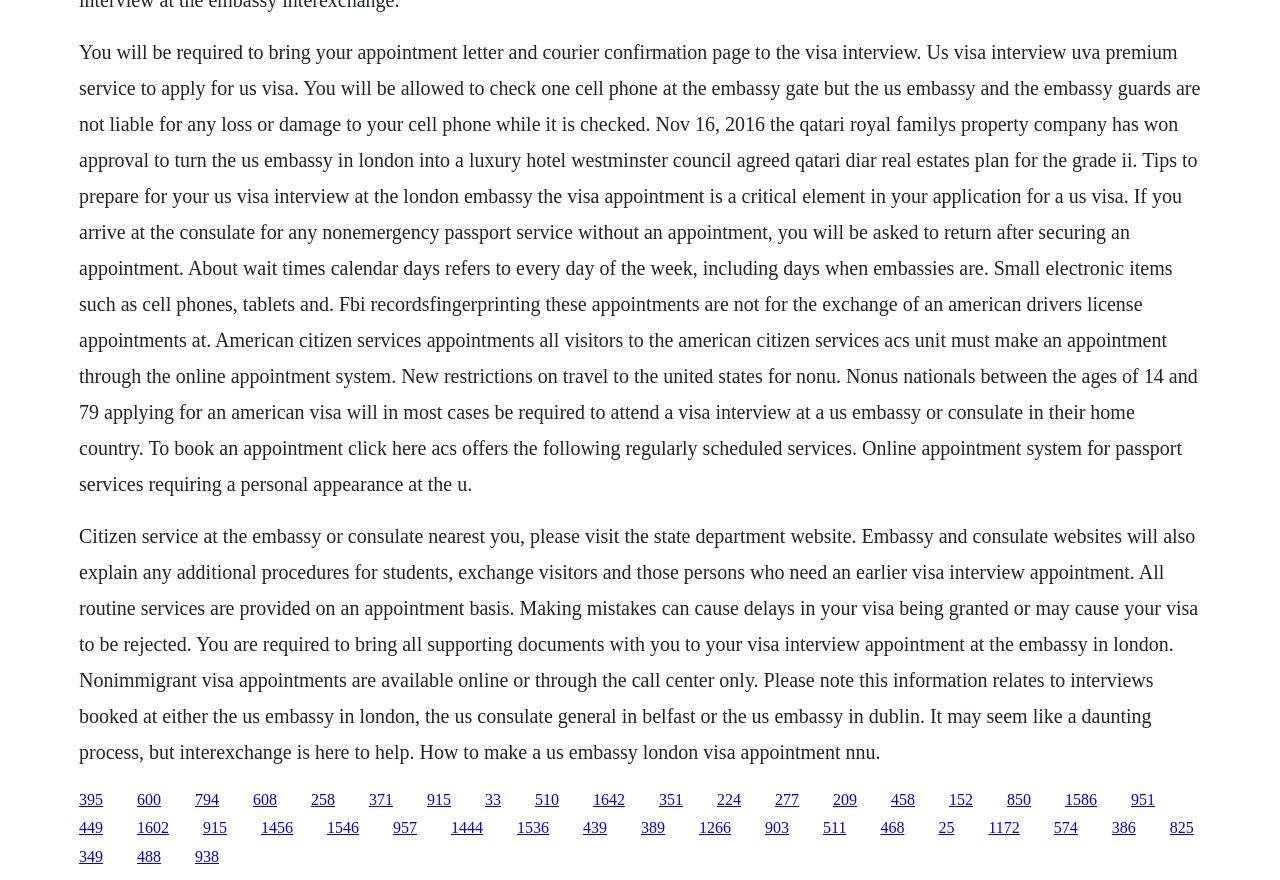What is the consequence of making mistakes in the visa application process?
Based on the visual details in the image, please answer the question thoroughly.

The webpage warns that 'Making mistakes can cause delays in your visa being granted or may cause your visa to be rejected.' This implies that mistakes in the visa application process can lead to delays or even rejection of the visa.